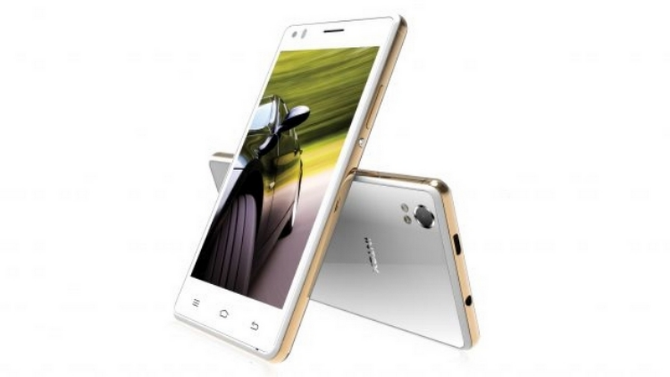What is the price of the Intex Aqua Super?
Using the visual information, reply with a single word or short phrase.

Rs 10,390